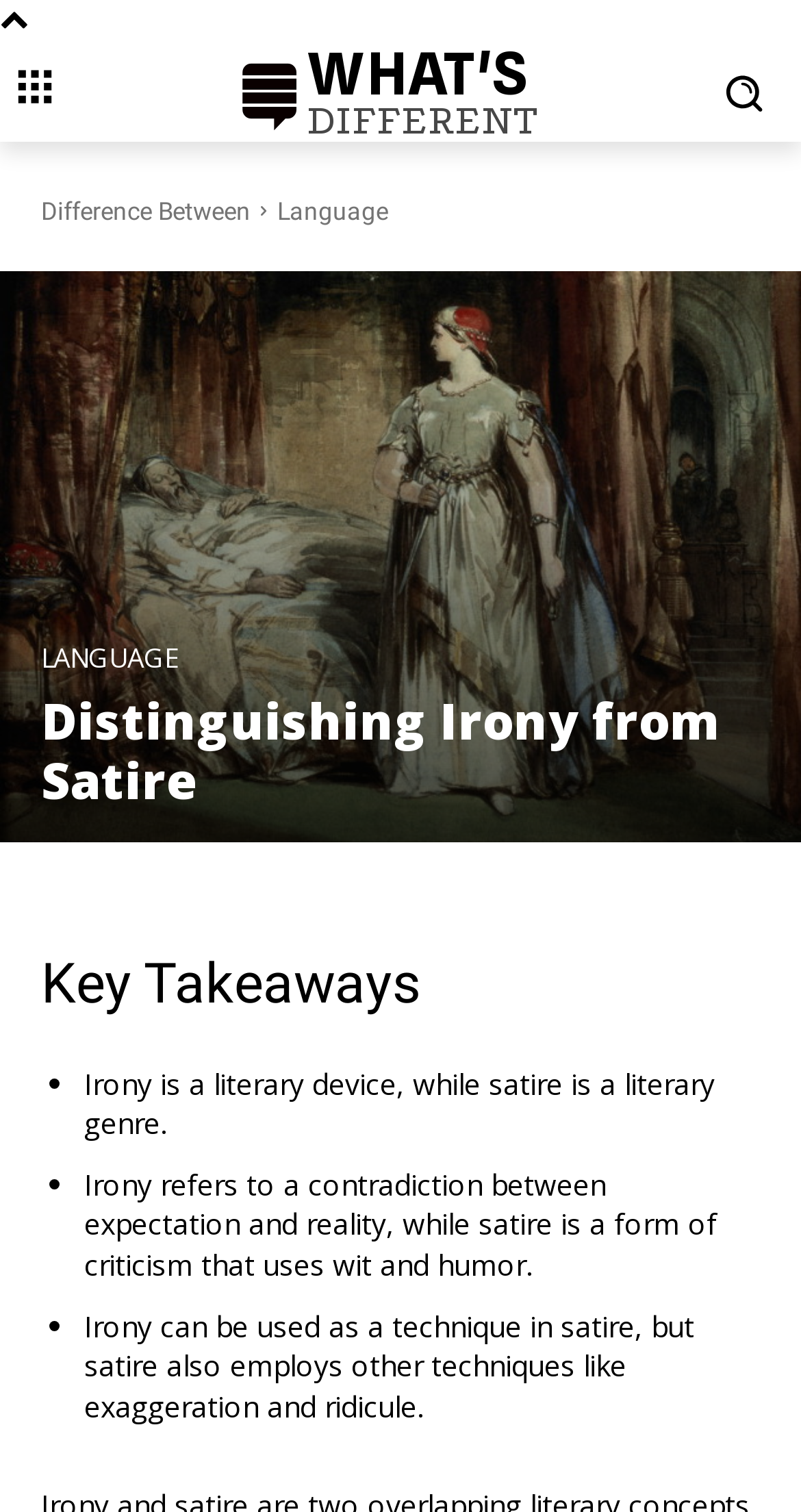Determine the bounding box for the UI element that matches this description: "Difference Between".

[0.051, 0.13, 0.313, 0.149]